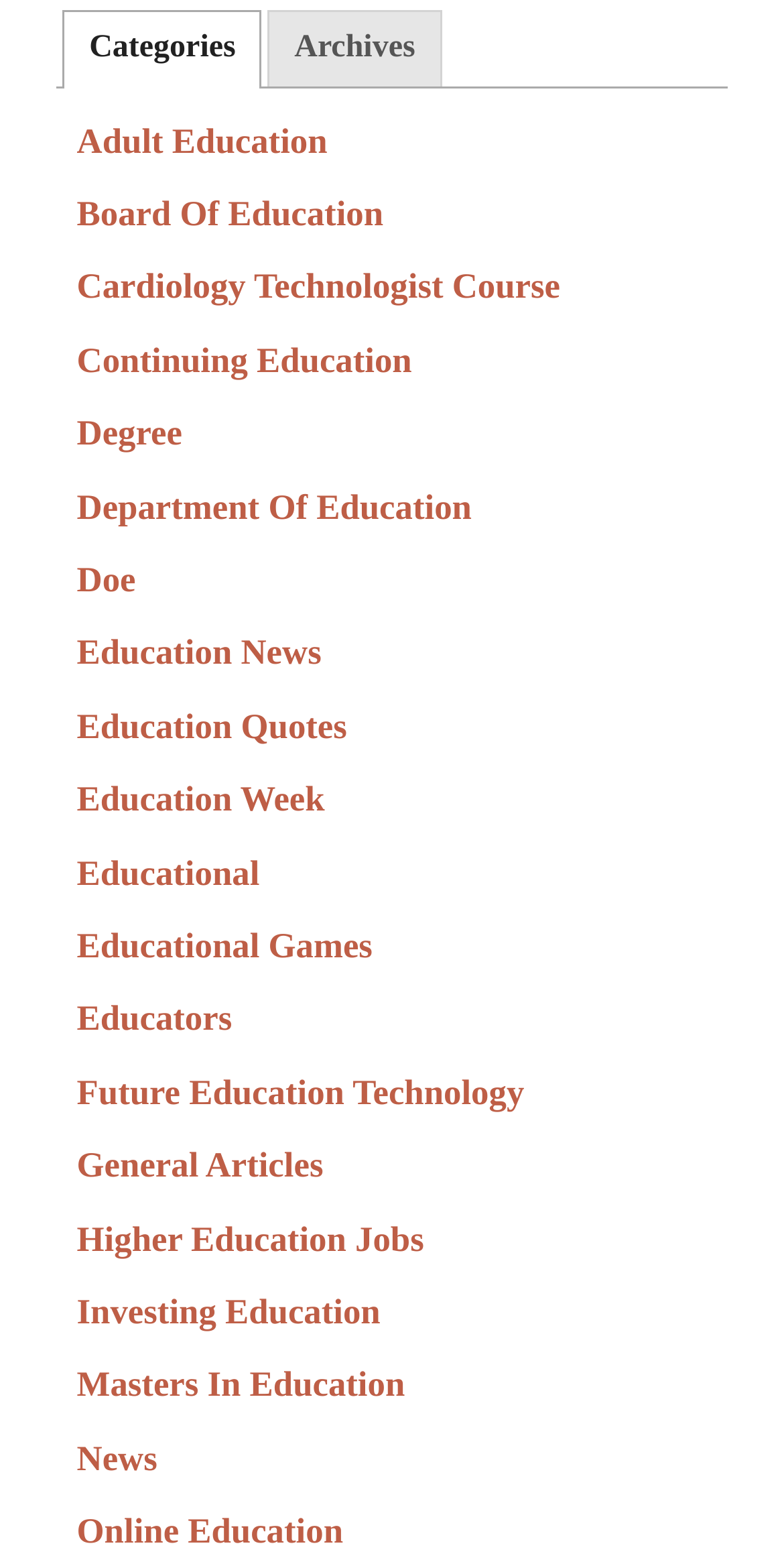Find the bounding box coordinates of the element you need to click on to perform this action: 'browse the Department Of Education link'. The coordinates should be represented by four float values between 0 and 1, in the format [left, top, right, bottom].

[0.098, 0.311, 0.602, 0.337]